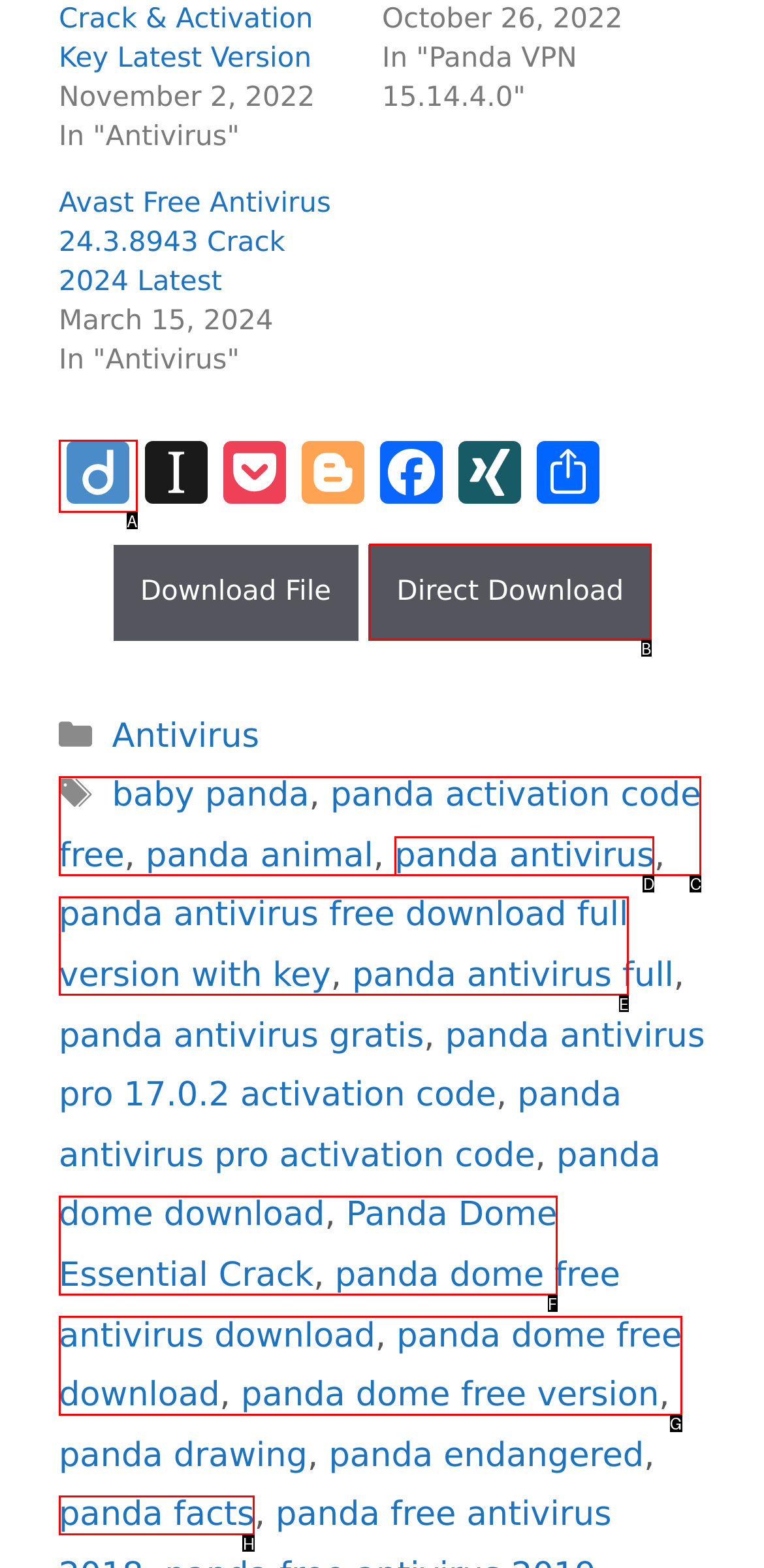Choose the HTML element that corresponds to the description: Panda Dome Essential Crack
Provide the answer by selecting the letter from the given choices.

F